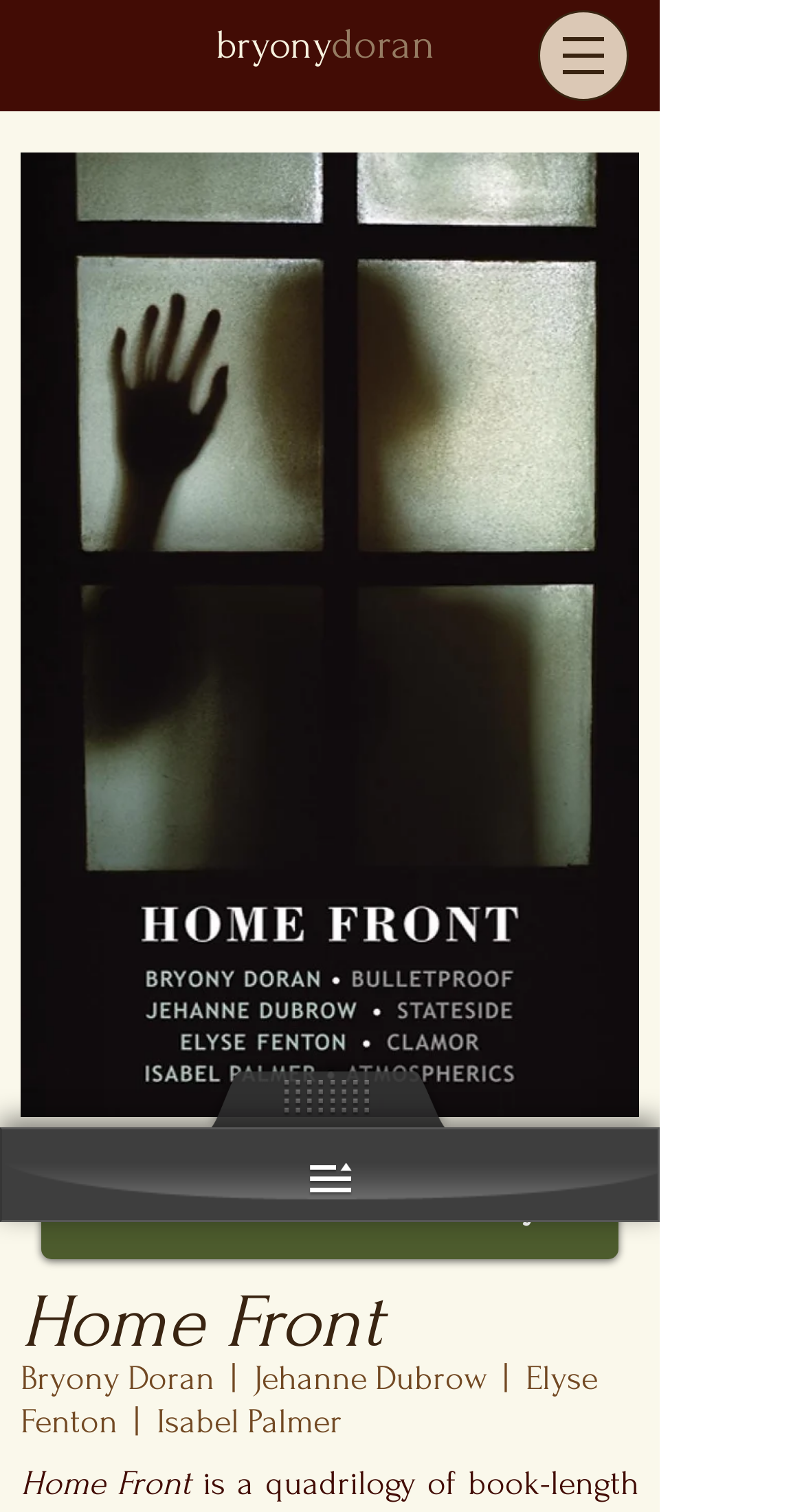What is the relationship between the authors listed?
Carefully analyze the image and provide a thorough answer to the question.

The static text element lists multiple authors, including Bryony Doran, Jehanne Dubrow, Elyse Fenton, and Isabel Palmer. The fact that they are listed together suggests that they are co-authors of the book 'Home Front'.